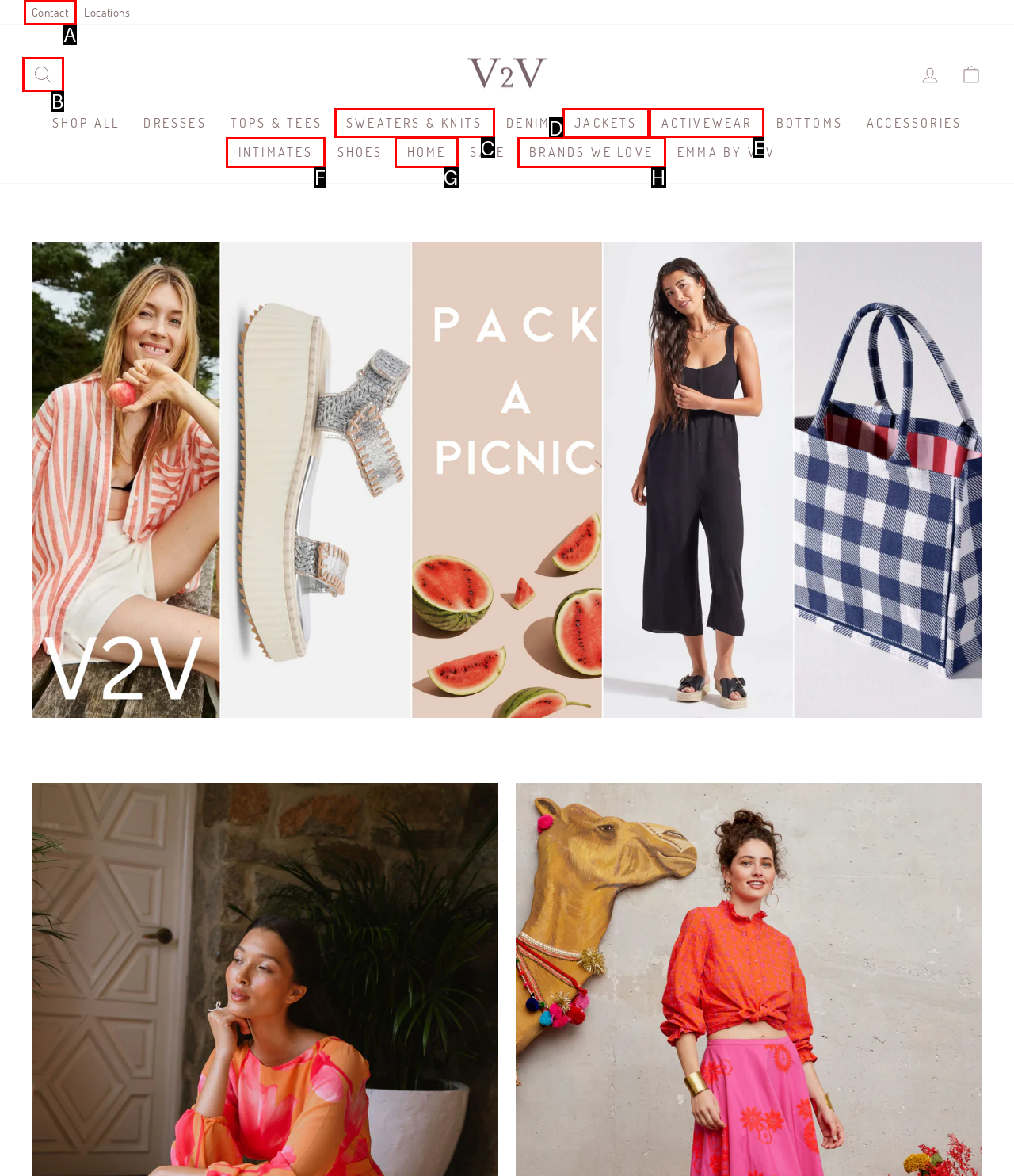Select the HTML element that best fits the description: Sweaters & Knits
Respond with the letter of the correct option from the choices given.

C